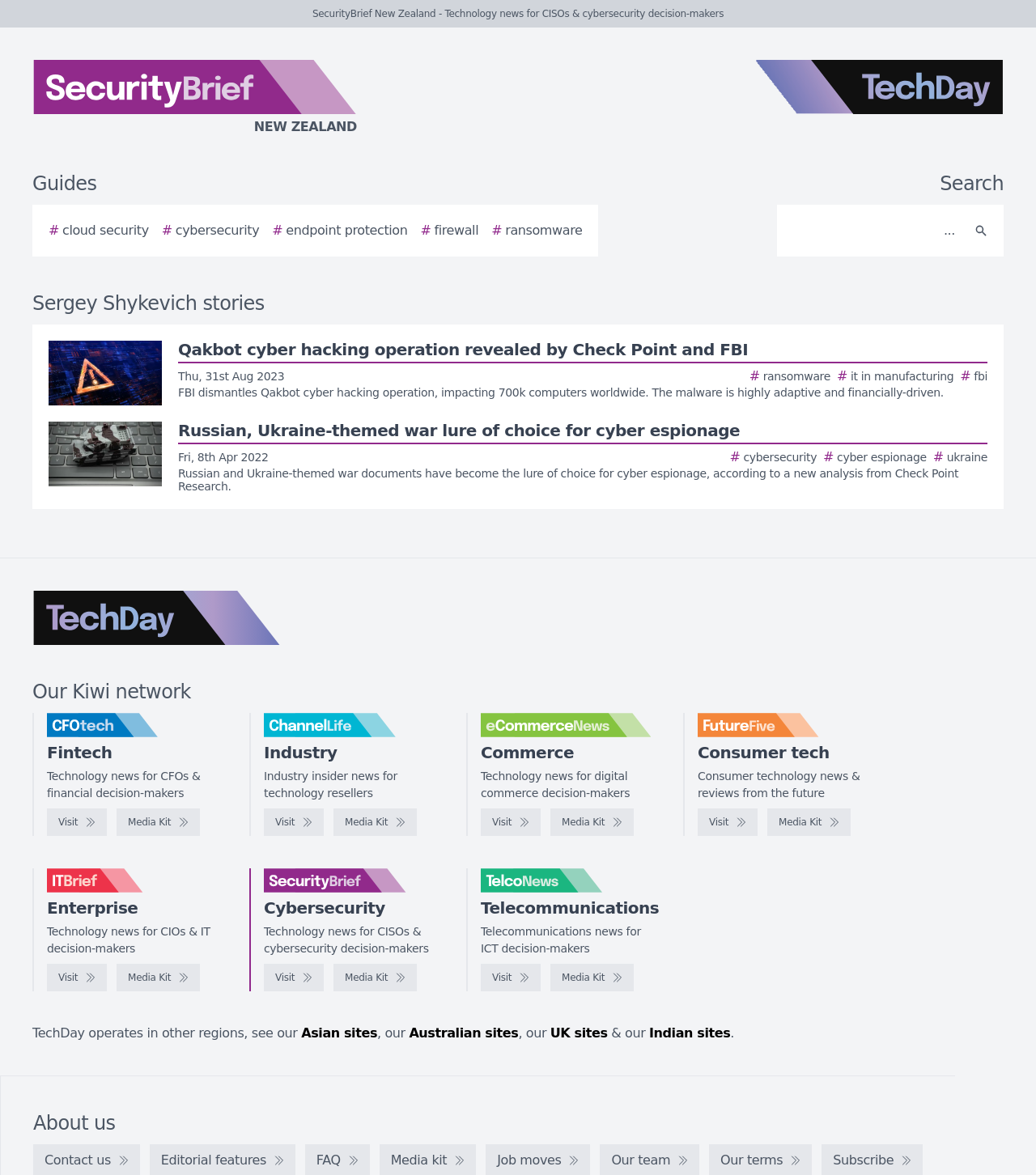Please provide a detailed answer to the question below by examining the image:
What is the topic of the story with the image?

I looked at the link element with the image and found the text 'Story image Qakbot cyber hacking operation revealed by Check Point and FBI Thu, 31st Aug 2023 # ransomware # it in manufacturing # fbi' which indicates that the topic of the story is about the Qakbot cyber hacking operation.